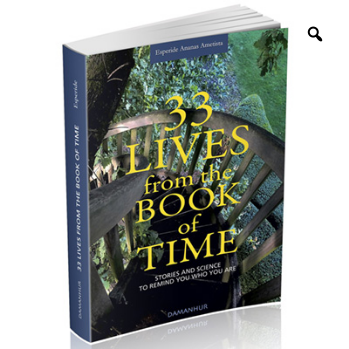Using the details from the image, please elaborate on the following question: What is the publisher of the book?

The book is published by Damanhur, which is known for its unique perspective on spirituality and the interconnectedness of life.